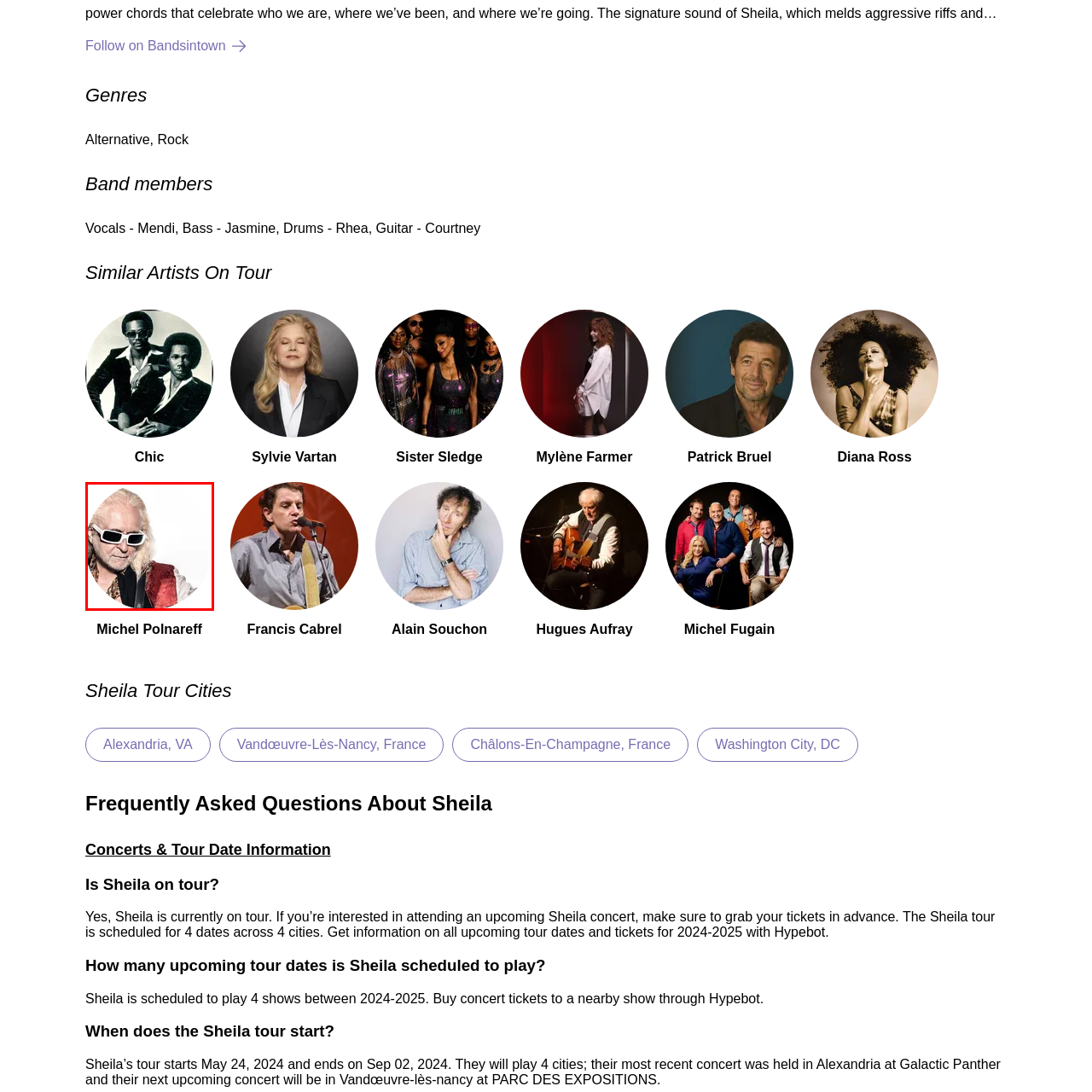Elaborate on the visual details of the image contained within the red boundary.

The image features a striking portrait of Michel Polnareff, a well-known French singer-songwriter renowned for his contributions to the pop and rock music scenes. He is depicted with long, bleached blond hair and wearing fashionable white sunglasses that add to his iconic look. The photo captures him in a relaxed pose, showcasing his signature style, which often blends flamboyant fashion with a rock star edge. This image is part of a section highlighting various artists, and Polnareff’s unique persona aligns with his reputation as a captivating performer in the industry.